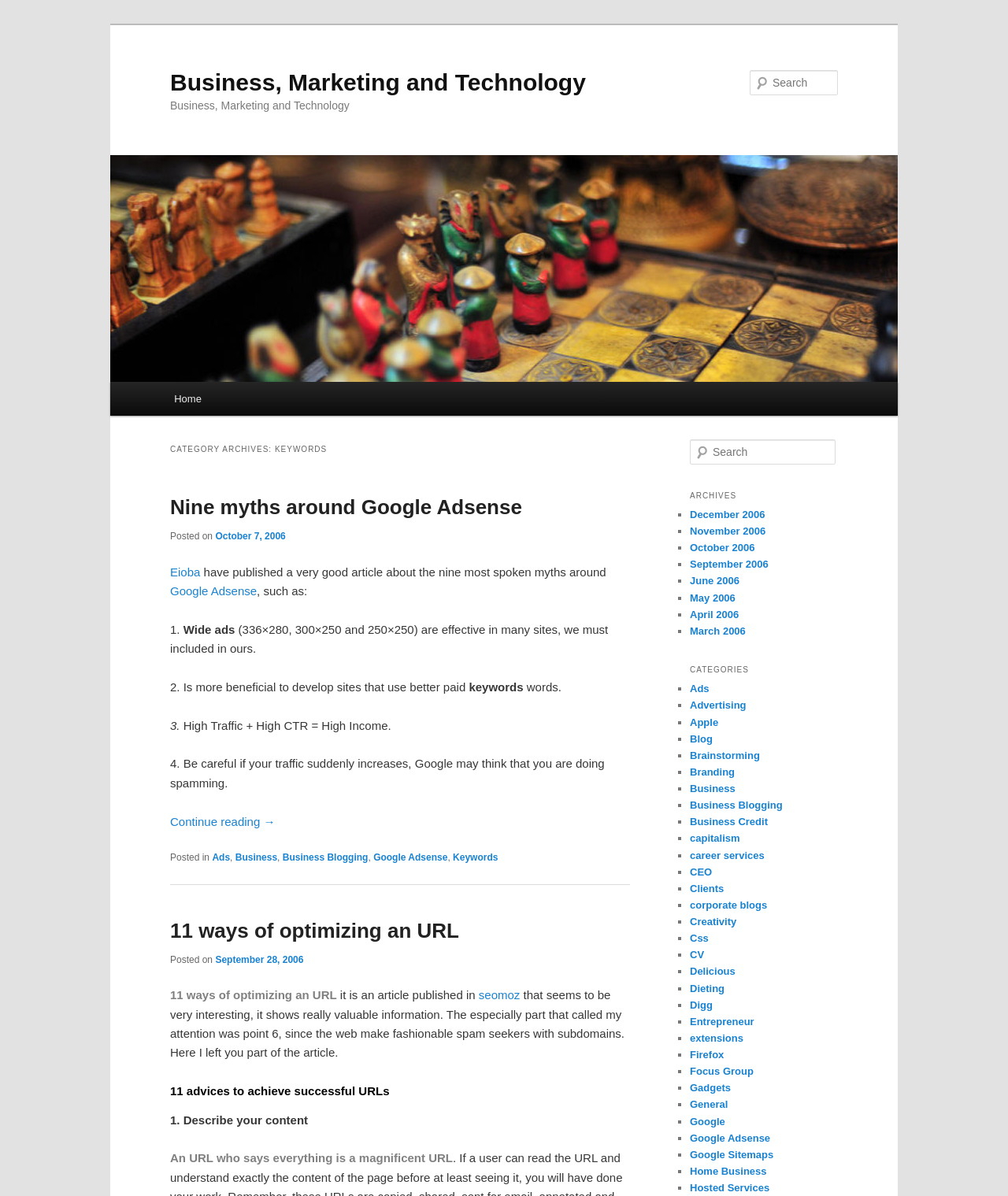Provide a thorough description of the webpage you see.

This webpage is about Business, Marketing, and Technology, as indicated by the title and meta description. At the top, there are two "Skip to" links, one for primary content and one for secondary content. Below these links, there is a heading with the same title as the webpage, followed by a link with the same text.

On the left side of the page, there is a main menu with a heading and a link to "Home". Below the main menu, there is a section with a heading "CATEGORY ARCHIVES: KEYWORDS" and an article with a heading "Nine myths around Google Adsense". The article has a link to the full text, as well as several paragraphs of text discussing the myths around Google Adsense.

To the right of the article, there is a search box with a label "Search" and a textbox to input search queries. Below the search box, there is a section with a heading "ARCHIVES" and a list of links to archives for different months, from December 2006 to March 2006. Each link is preceded by a list marker "■".

Further down the page, there is another section with a heading "CATEGORIES" and a list of links to categories, including "Ads", "Business", and "Business Blogging". Each link is also preceded by a list marker "■".

At the bottom of the page, there is a footer section with links to other articles, including "11 ways of optimizing an URL" and "11 advices to achieve successful URLs".